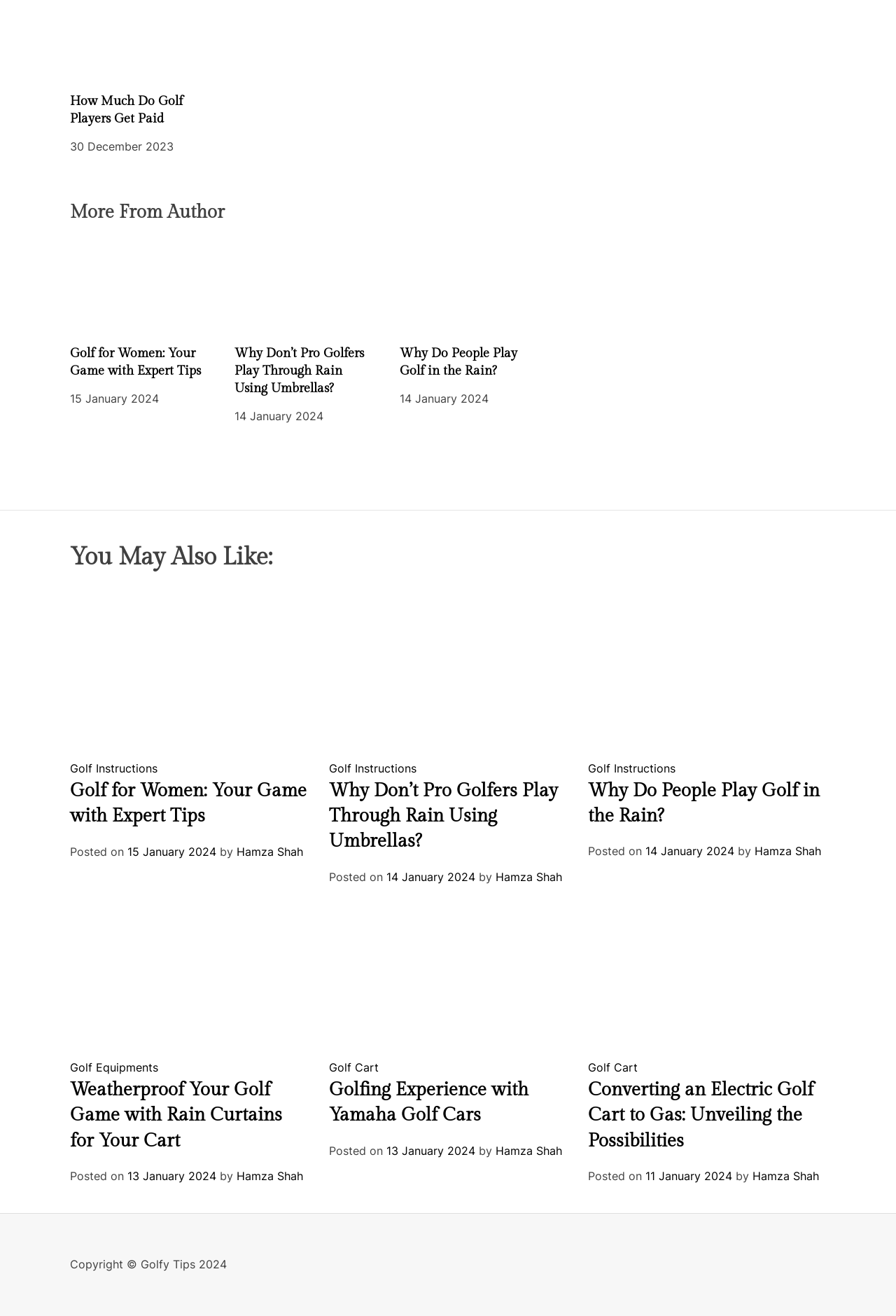Please specify the bounding box coordinates of the clickable region to carry out the following instruction: "Click BOOK ONLINE". The coordinates should be four float numbers between 0 and 1, in the format [left, top, right, bottom].

None